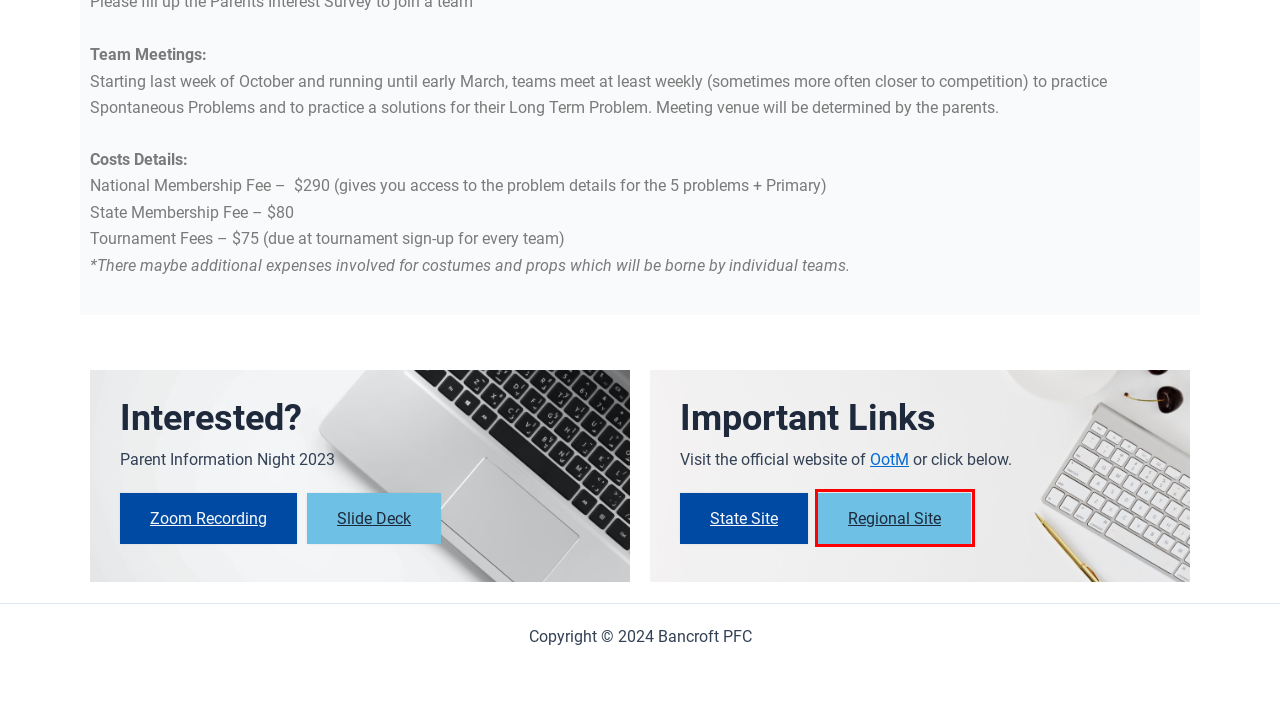You have a screenshot of a webpage with a red bounding box around an element. Identify the webpage description that best fits the new page that appears after clicking the selected element in the red bounding box. Here are the candidates:
A. After School
B. Odyssey of the Mind – The peak of Beyond the Box thinking
C. About
D. Live Draw SGP, Live SGP, Result SGP, Live Singapore Pools
E. School Programs
F. NorCal Odyssey of the Mind
G. Fundraising
H. Community

D